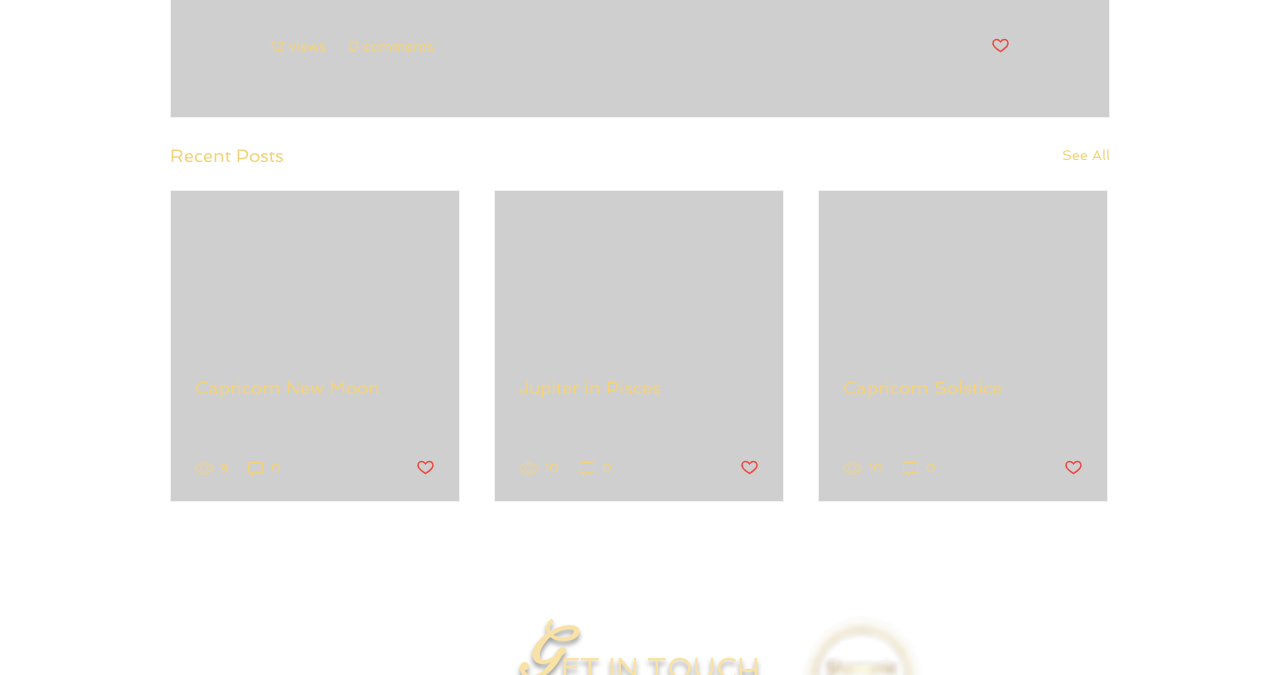Locate the bounding box coordinates of the segment that needs to be clicked to meet this instruction: "Read a post about Capricorn New Moon".

[0.152, 0.559, 0.34, 0.59]